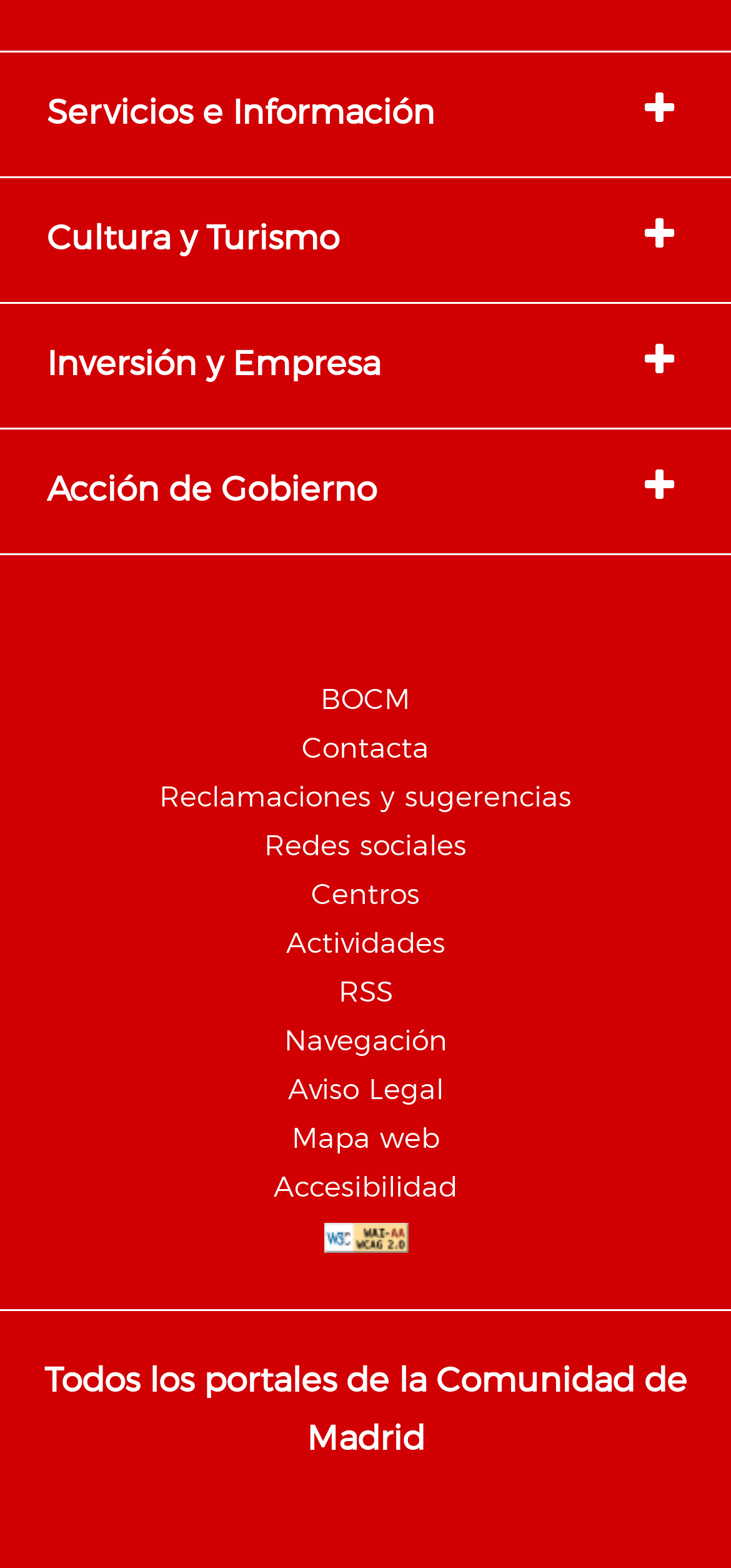Respond with a single word or phrase for the following question: 
How many regions are there on the webpage?

6